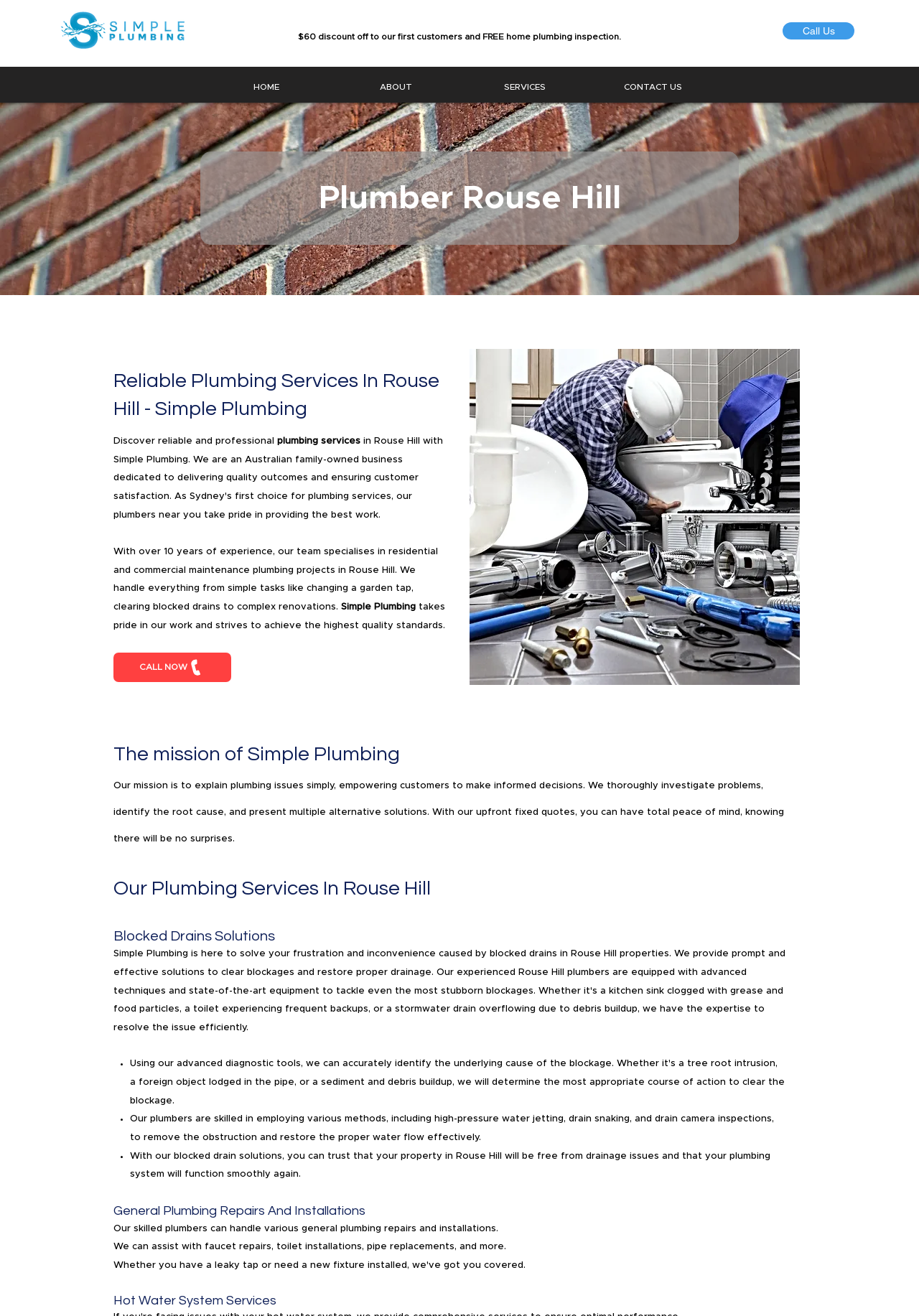Please give a short response to the question using one word or a phrase:
What is the main service provided by the company?

Plumbing services